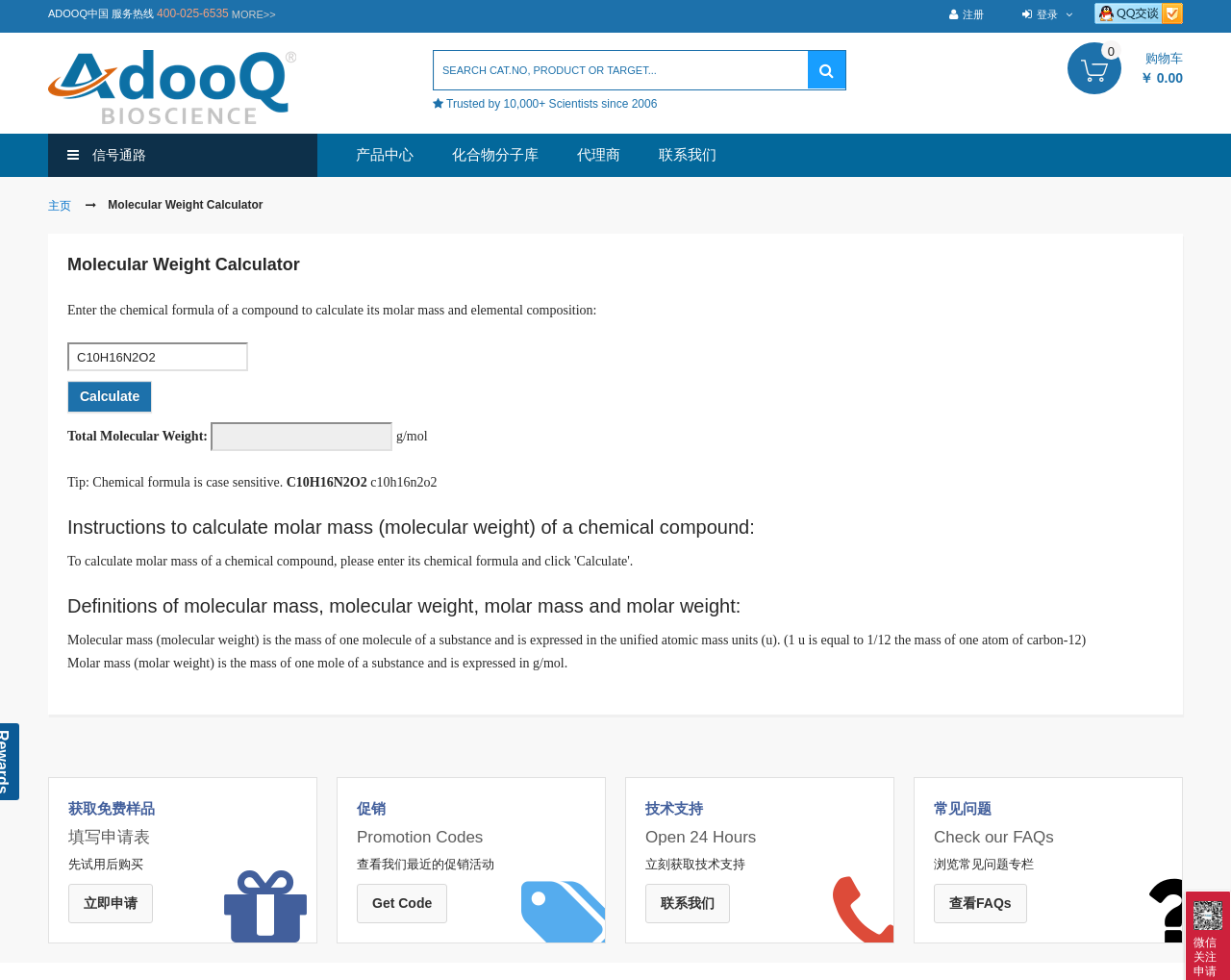What is the purpose of this webpage?
We need a detailed and exhaustive answer to the question. Please elaborate.

Based on the webpage's title and content, it appears to be a calculator for determining the molecular weight of a chemical compound. The user can enter the chemical formula of a compound, and the calculator will provide the molar mass and elemental composition.